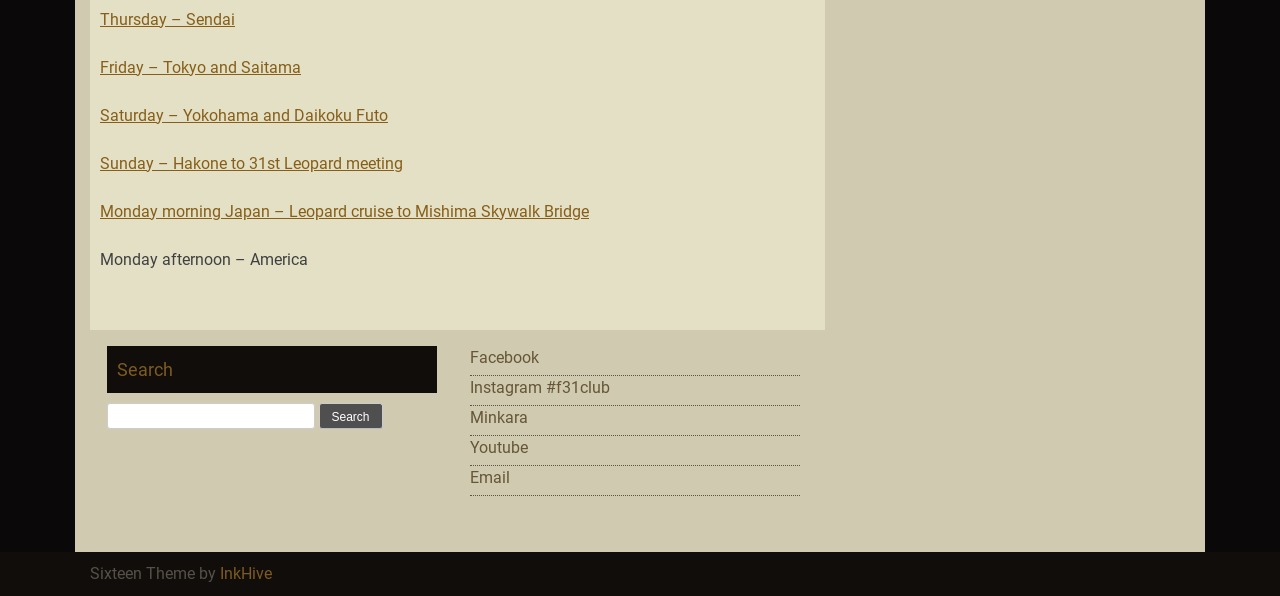What is the purpose of the textbox?
Provide a short answer using one word or a brief phrase based on the image.

Search